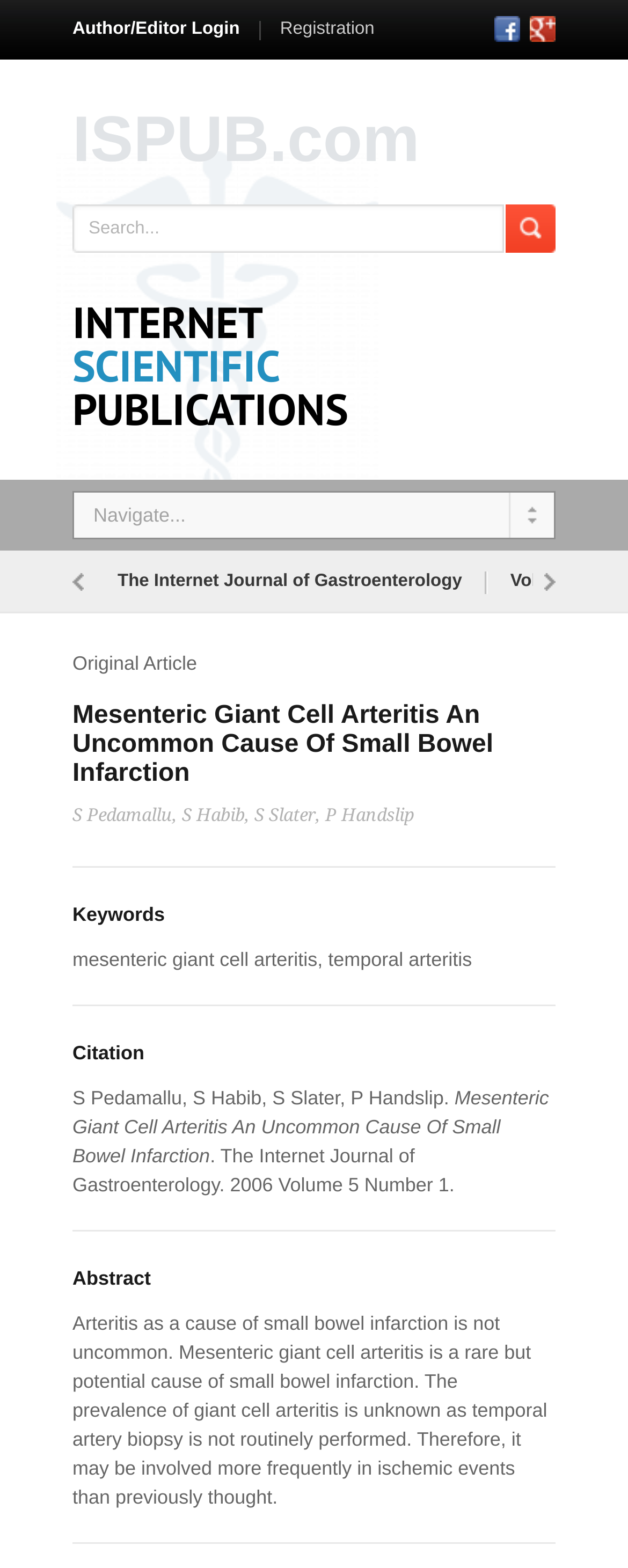What is the volume number of the journal?
Using the image, provide a detailed and thorough answer to the question.

I found the volume number of the journal by looking at the link element that contains the text 'Volume 5'.